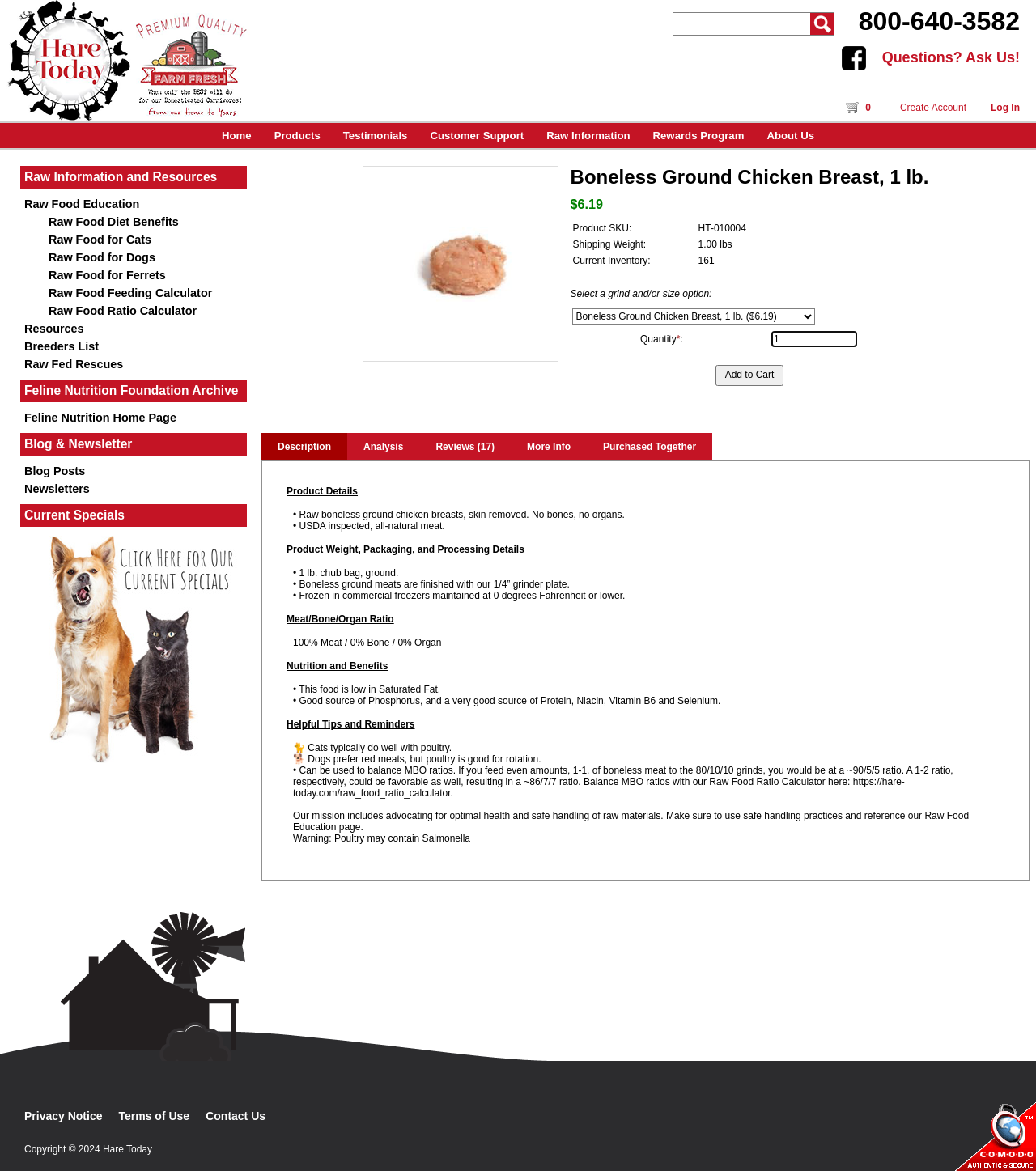Determine the bounding box coordinates for the element that should be clicked to follow this instruction: "Click the 'Description' link". The coordinates should be given as four float numbers between 0 and 1, in the format [left, top, right, bottom].

[0.252, 0.37, 0.335, 0.393]